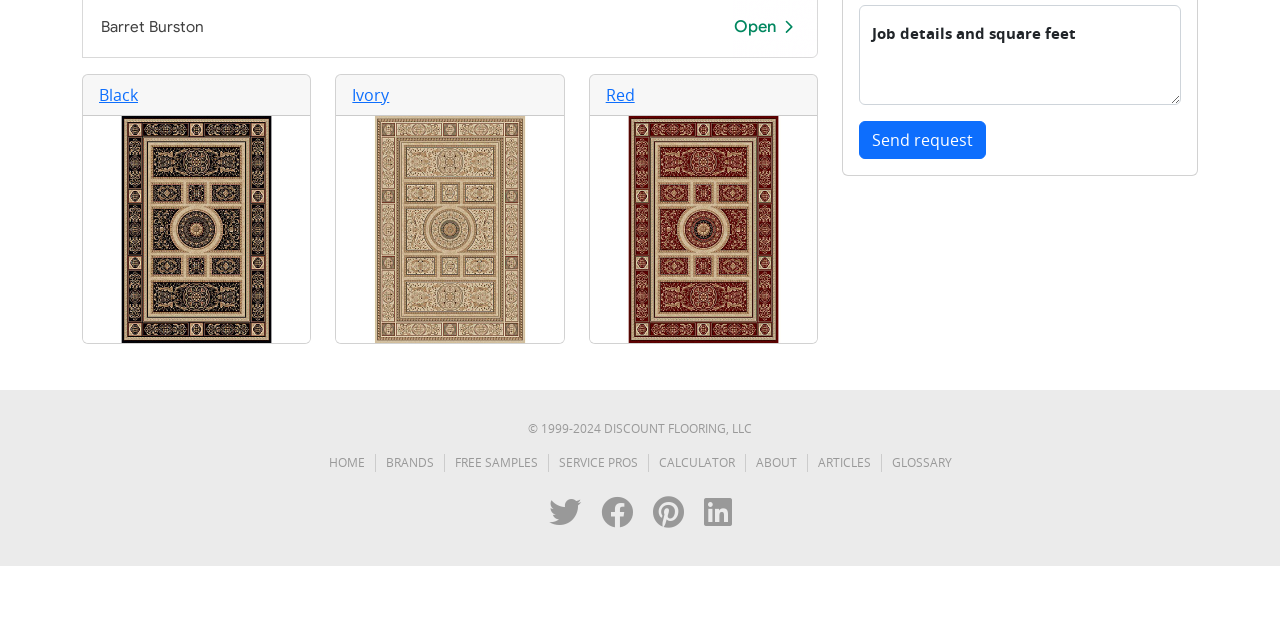Locate the bounding box coordinates for the element described below: "Calculator". The coordinates must be four float values between 0 and 1, formatted as [left, top, right, bottom].

[0.514, 0.71, 0.582, 0.738]